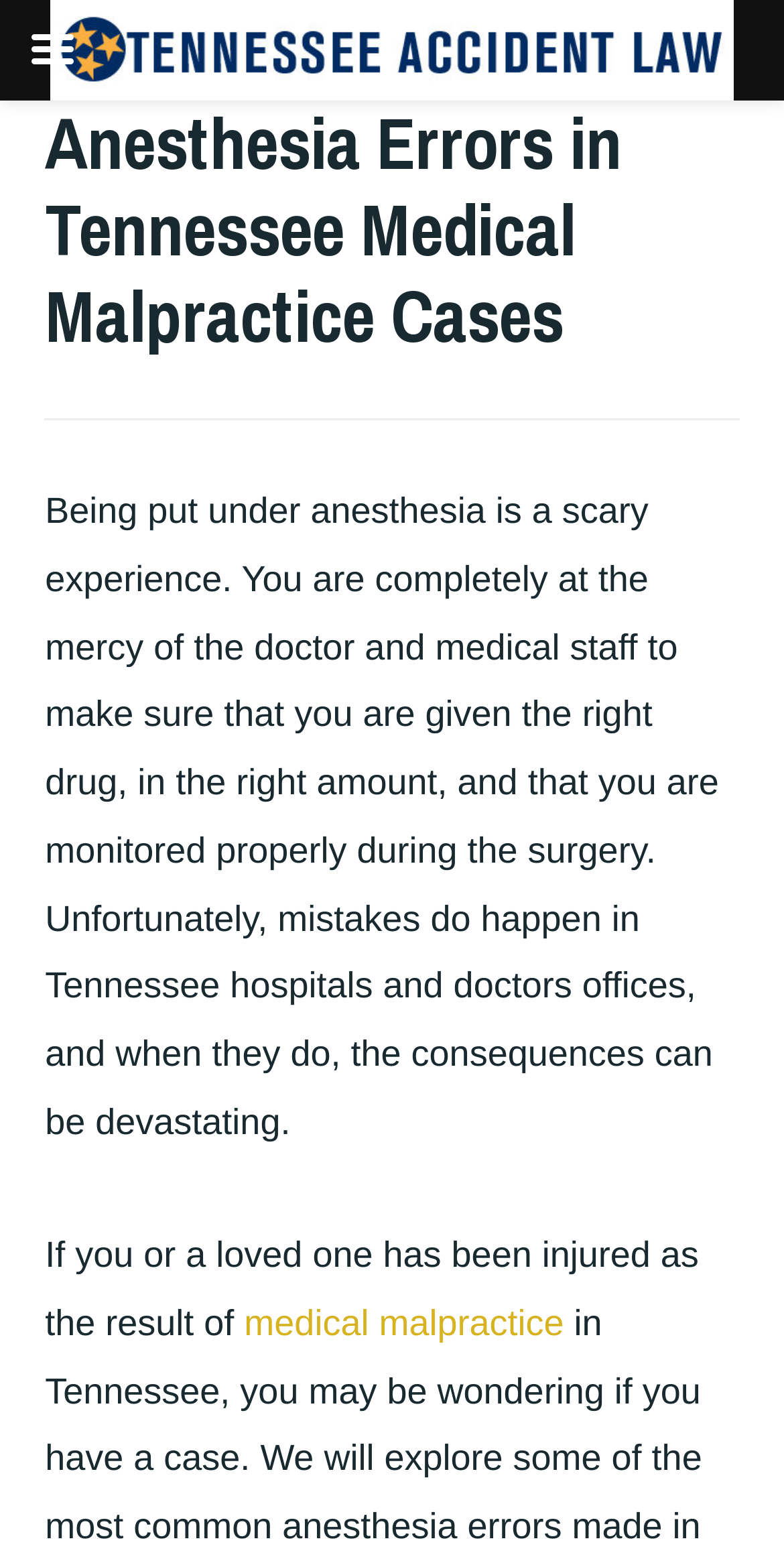Given the description "alt="Tennessee Accident Law Firm"", provide the bounding box coordinates of the corresponding UI element.

[0.064, 0.048, 0.936, 0.07]